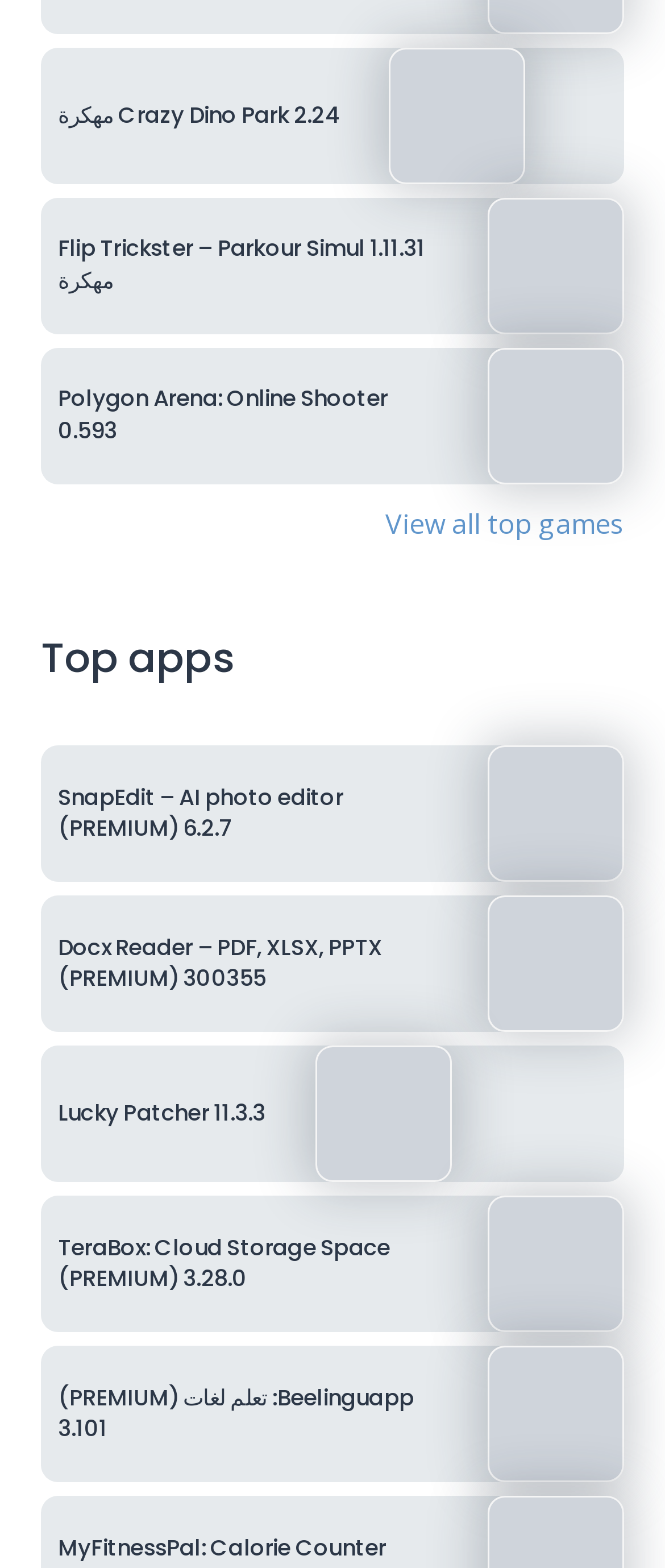Specify the bounding box coordinates (top-left x, top-left y, bottom-right x, bottom-right y) of the UI element in the screenshot that matches this description: View all top games

[0.579, 0.322, 0.938, 0.346]